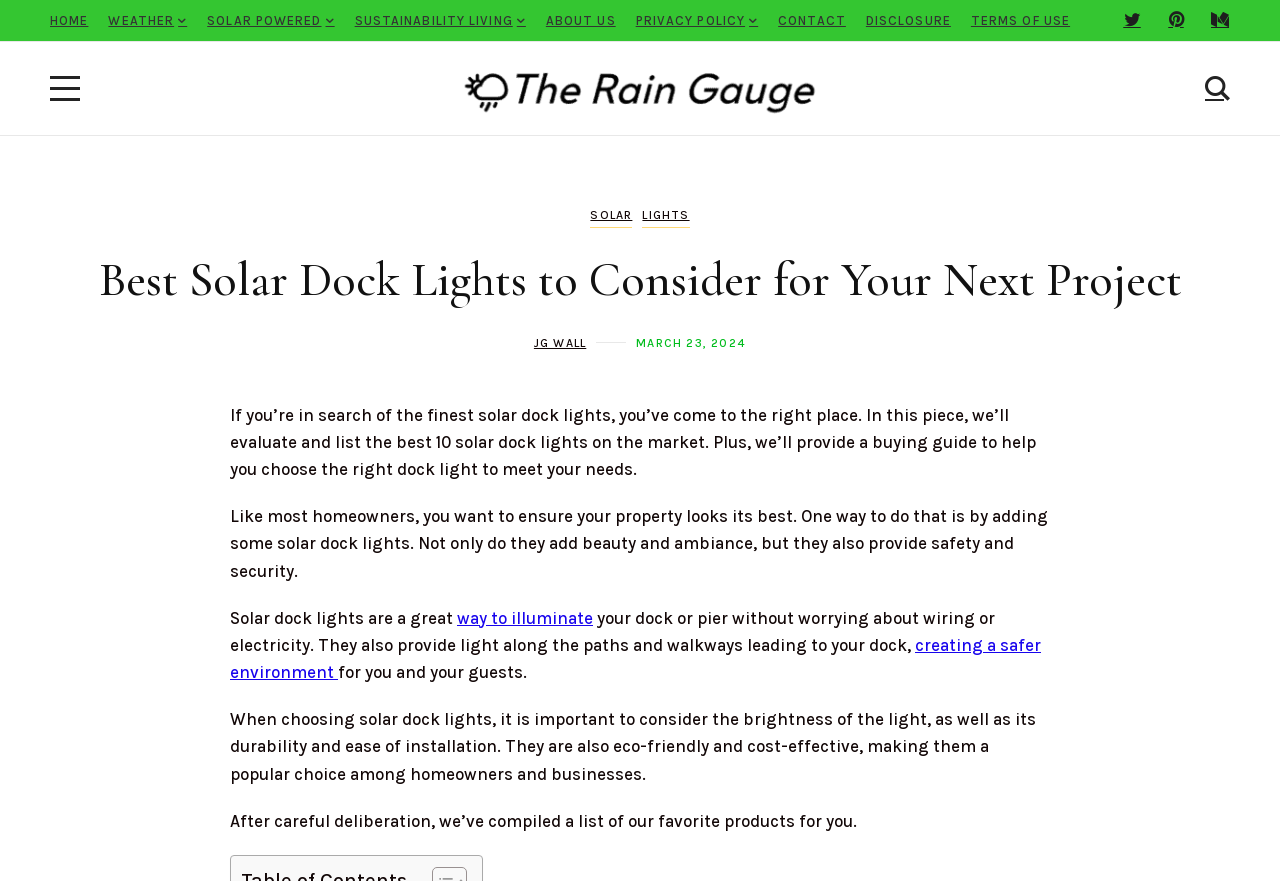Based on the provided description, "creating a safer environment", find the bounding box of the corresponding UI element in the screenshot.

[0.18, 0.721, 0.813, 0.774]